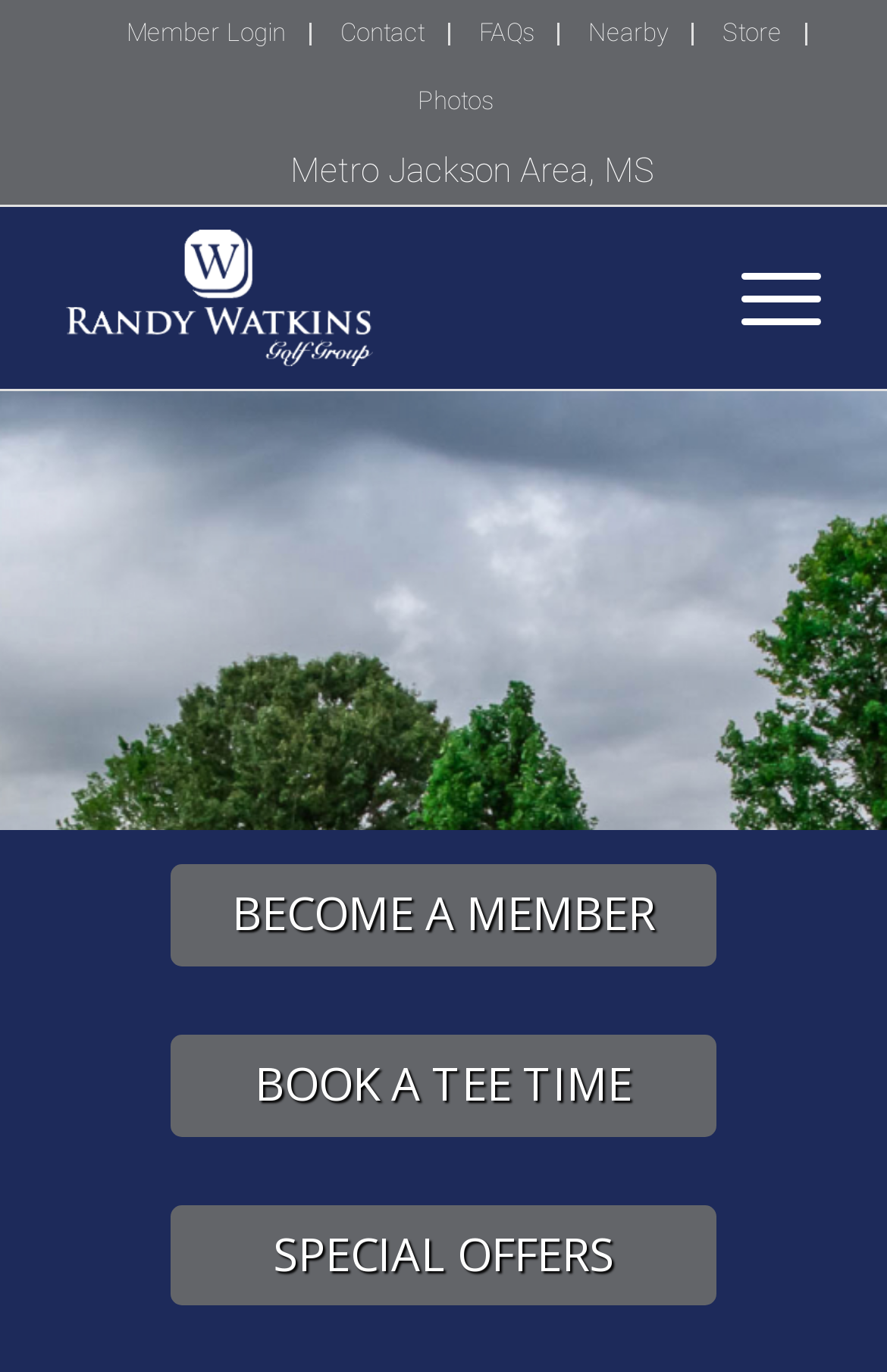Determine the bounding box coordinates for the clickable element required to fulfill the instruction: "become a member". Provide the coordinates as four float numbers between 0 and 1, i.e., [left, top, right, bottom].

[0.192, 0.63, 0.808, 0.704]